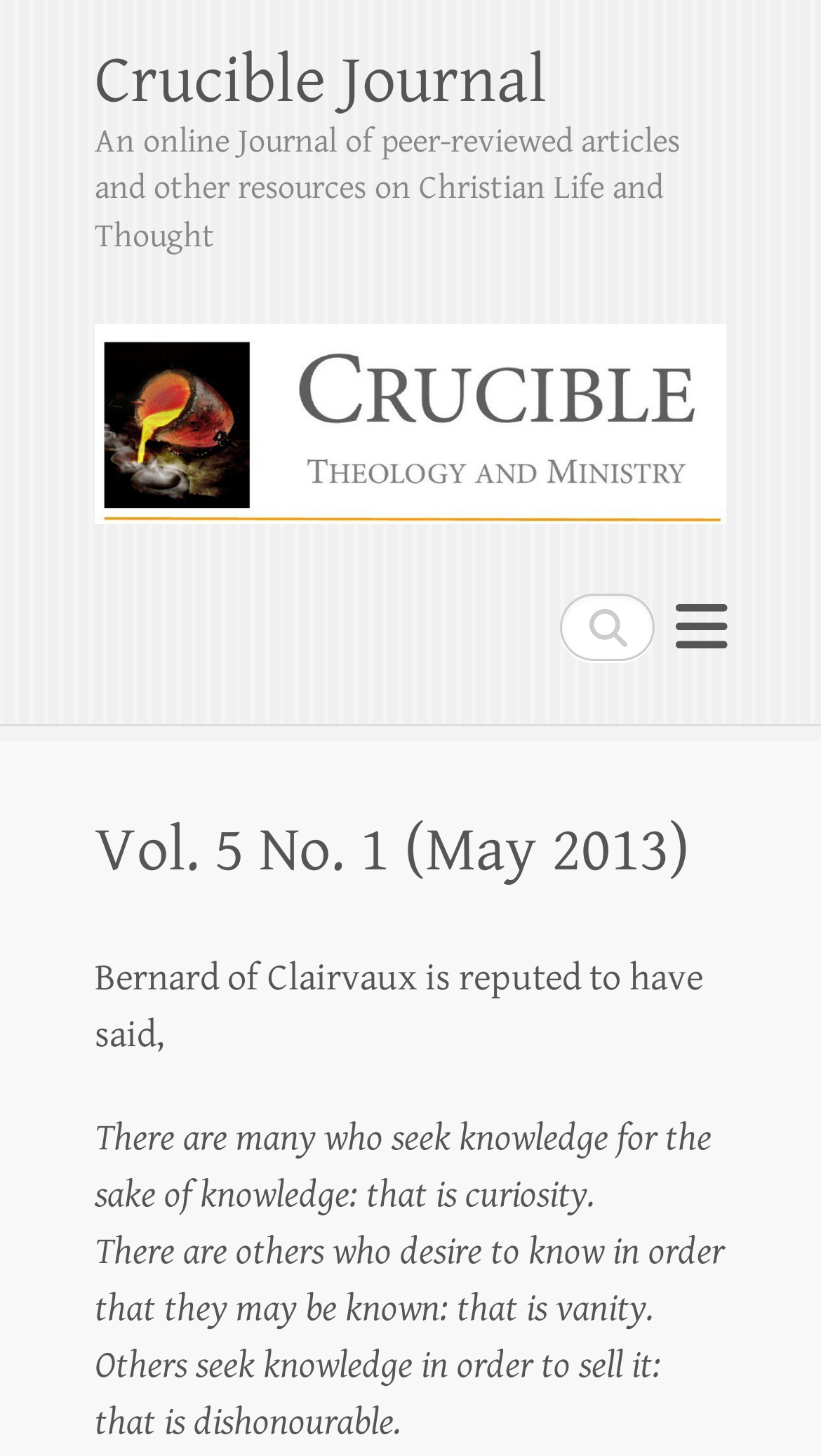Find the primary header on the webpage and provide its text.

Vol. 5 No. 1 (May 2013)